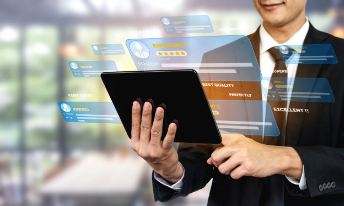What is the purpose of the digital reviews and ratings?
Give a single word or phrase answer based on the content of the image.

to enhance decision-making